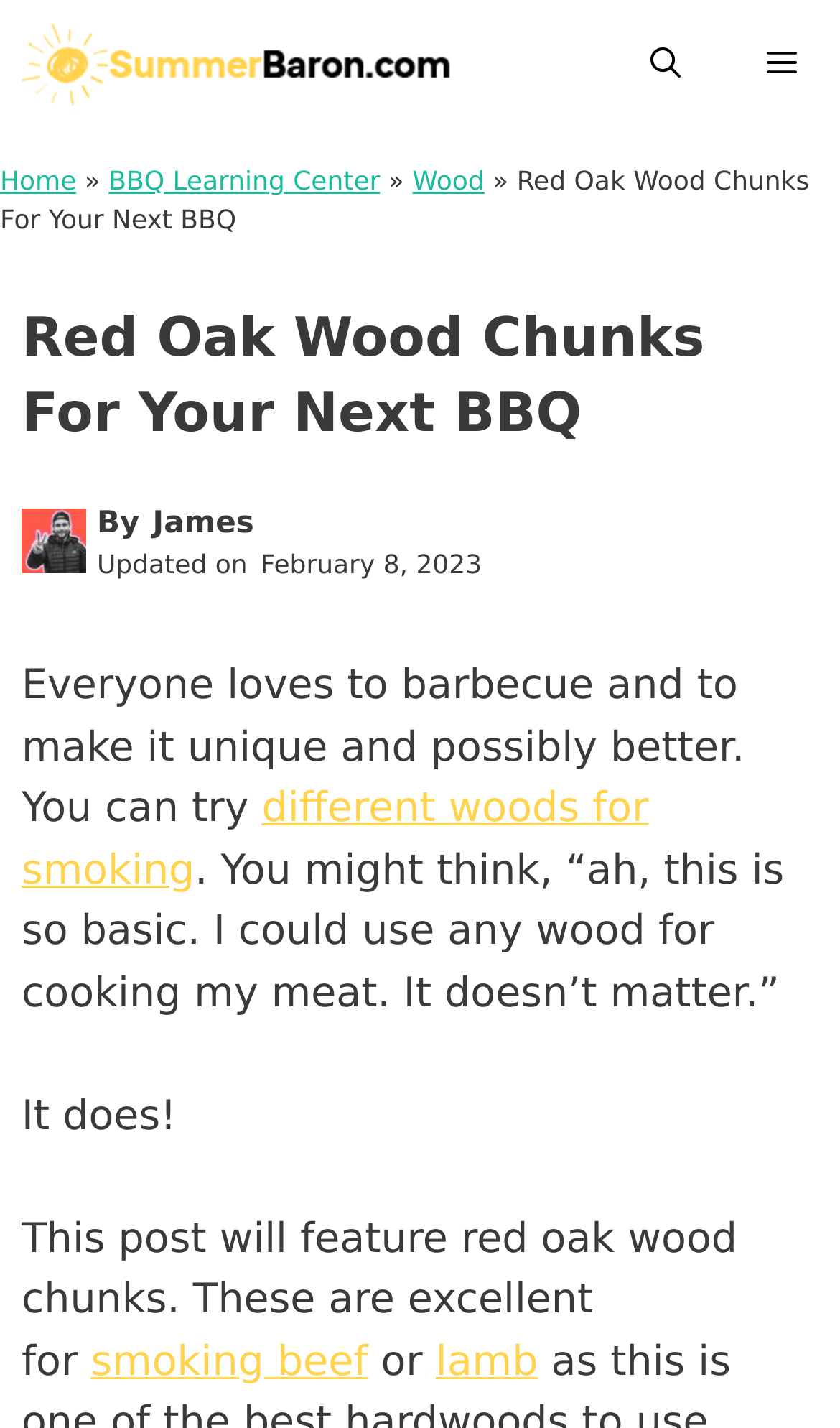Identify the bounding box coordinates for the element you need to click to achieve the following task: "Click the menu button". The coordinates must be four float values ranging from 0 to 1, formatted as [left, top, right, bottom].

[0.862, 0.0, 1.0, 0.091]